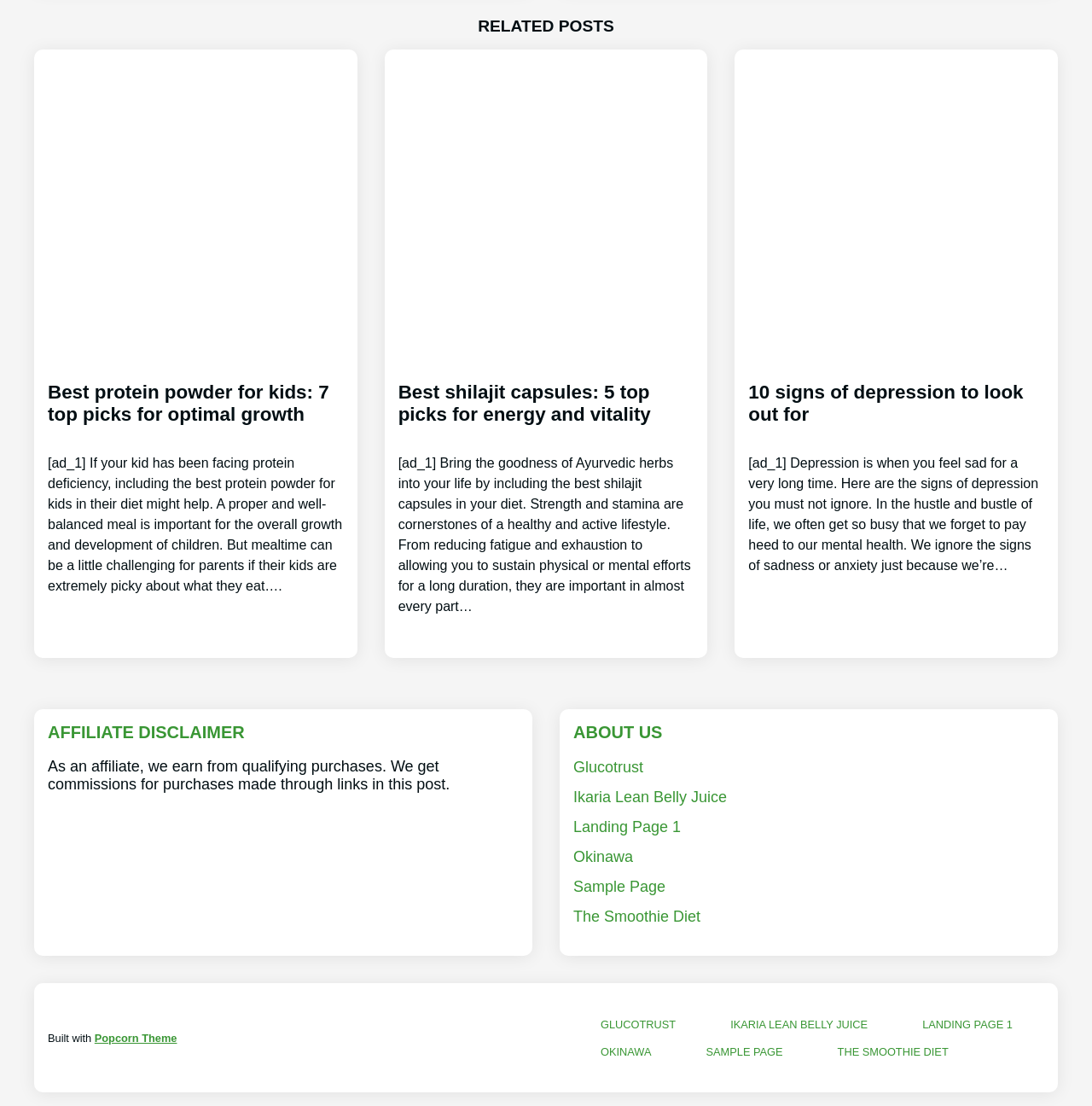Please determine the bounding box coordinates of the section I need to click to accomplish this instruction: "Read the article about signs of depression".

[0.685, 0.316, 0.956, 0.521]